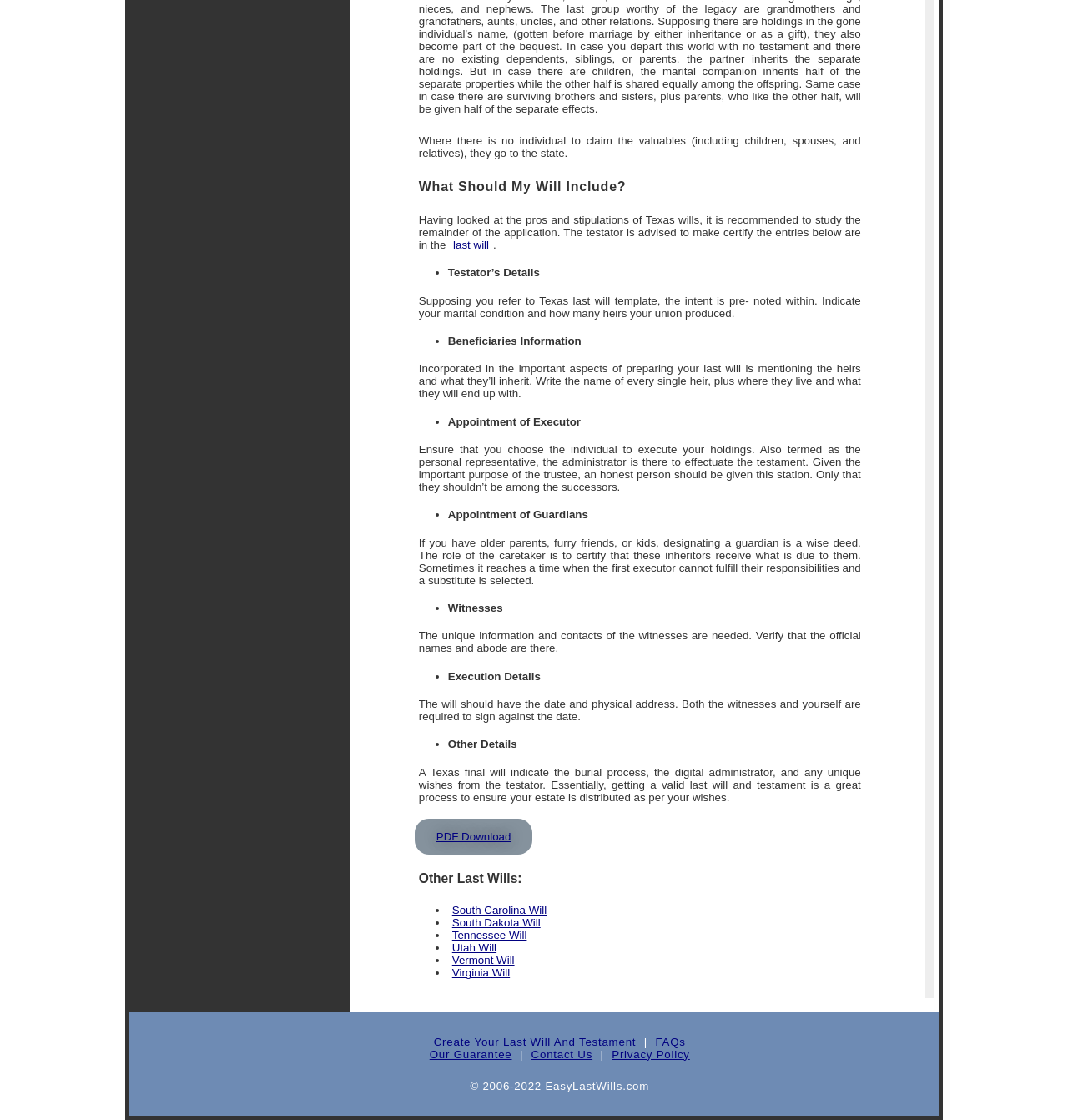Locate the bounding box coordinates of the clickable region necessary to complete the following instruction: "visit the FAQs page". Provide the coordinates in the format of four float numbers between 0 and 1, i.e., [left, top, right, bottom].

[0.61, 0.921, 0.646, 0.939]